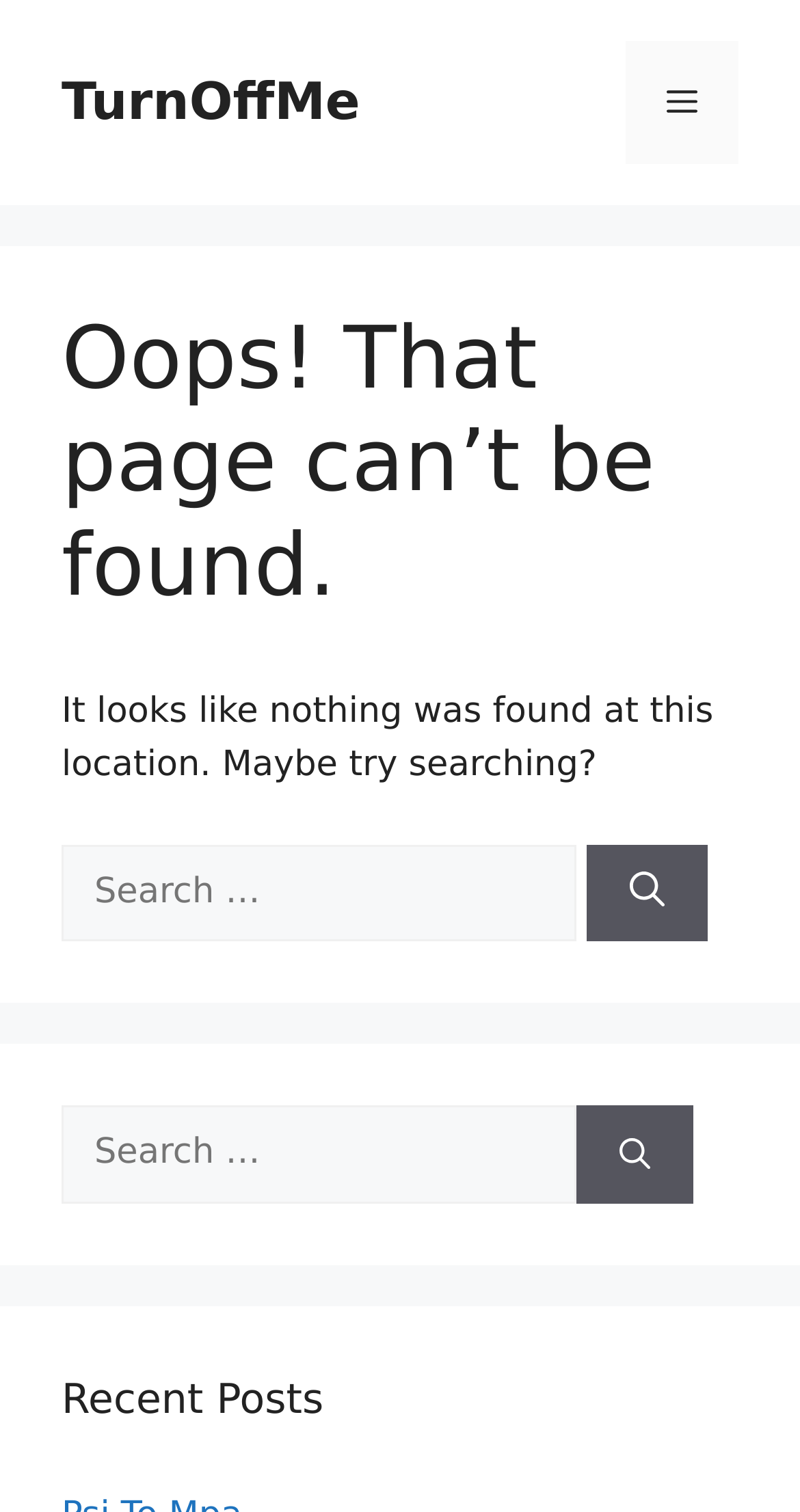What is the function of the 'Menu' button?
Use the image to answer the question with a single word or phrase.

Toggle navigation